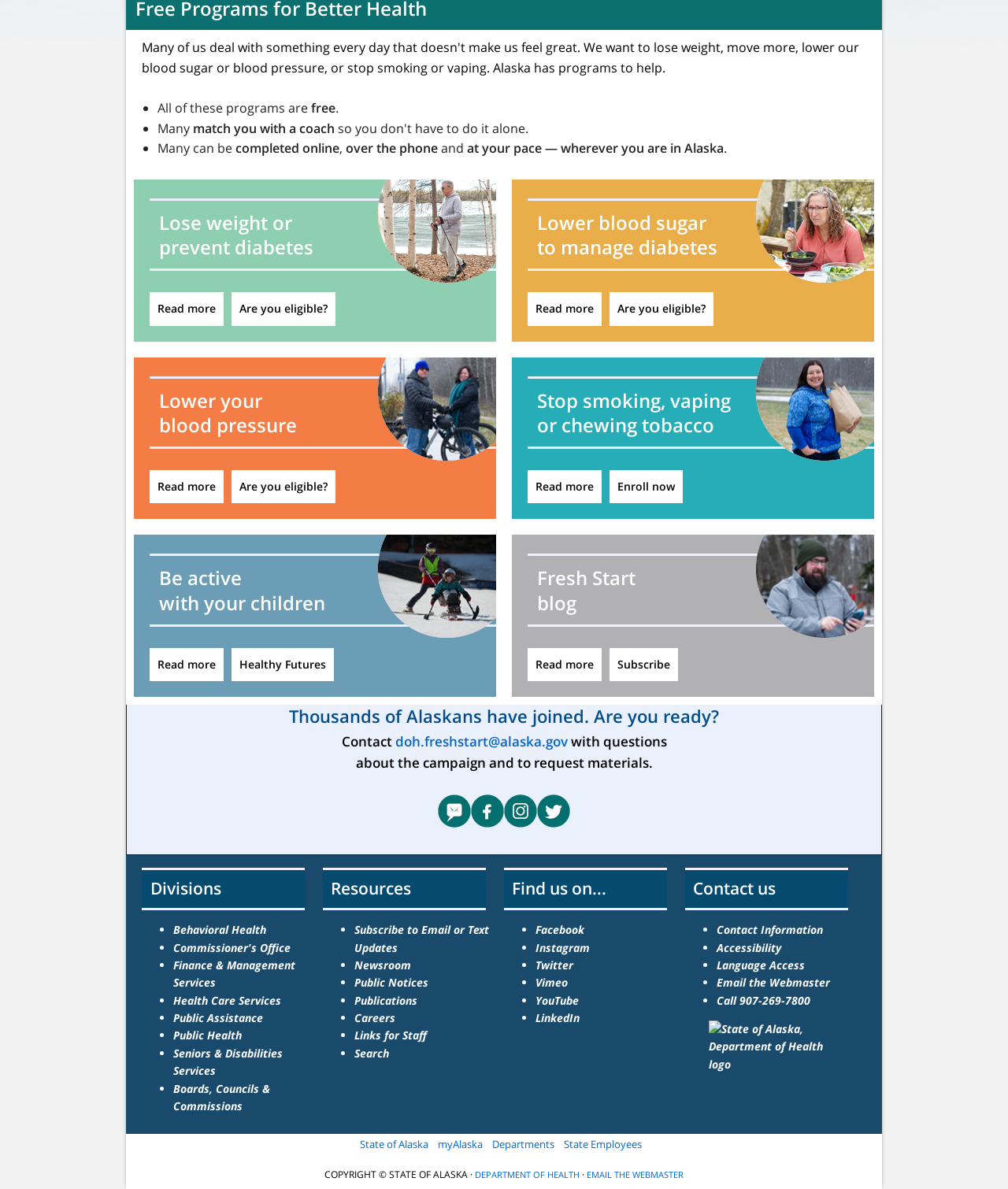Predict the bounding box of the UI element that fits this description: "Finance & Management Services".

[0.172, 0.805, 0.293, 0.833]